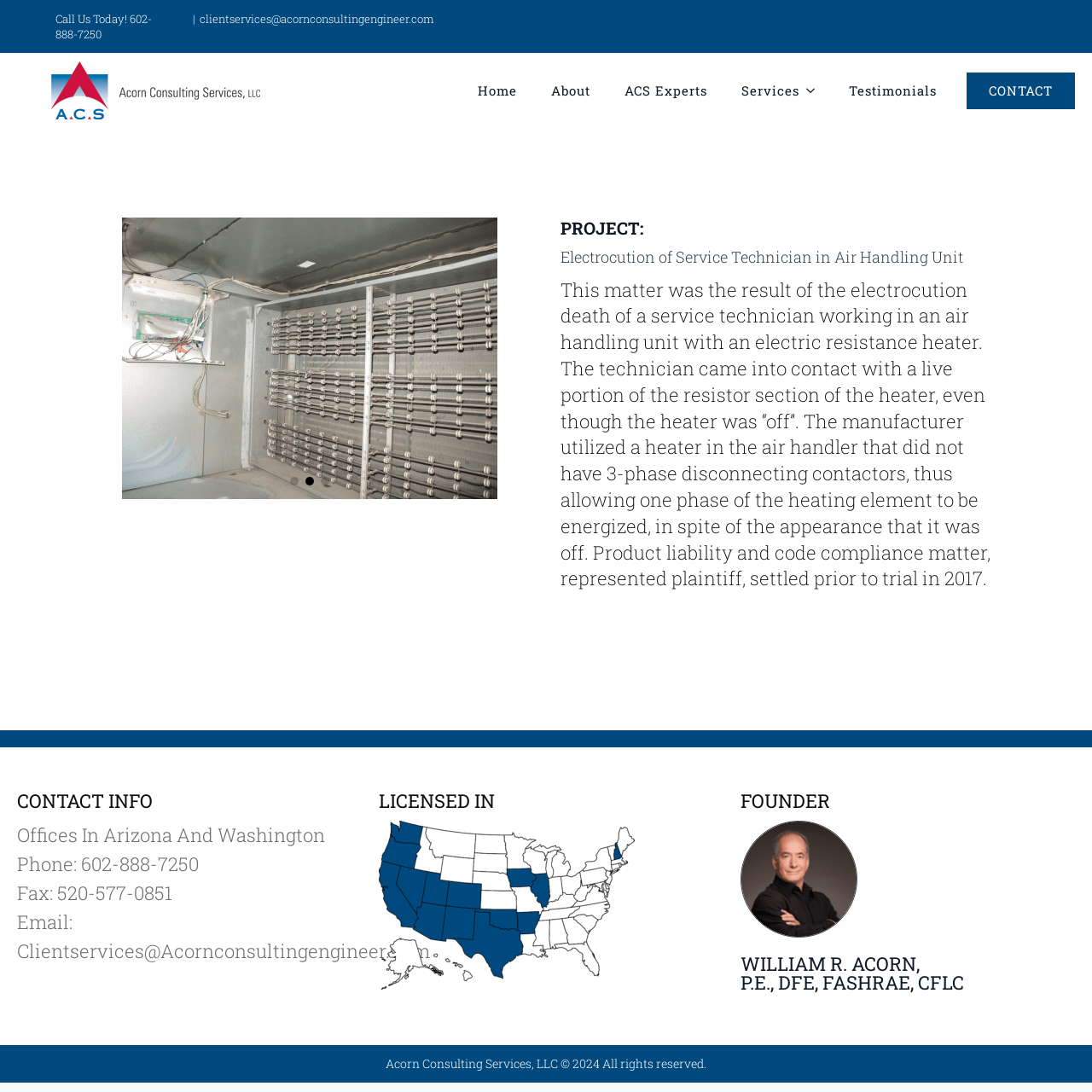Using the description "Phone: 602-888-7250", locate and provide the bounding box of the UI element.

[0.016, 0.78, 0.182, 0.802]